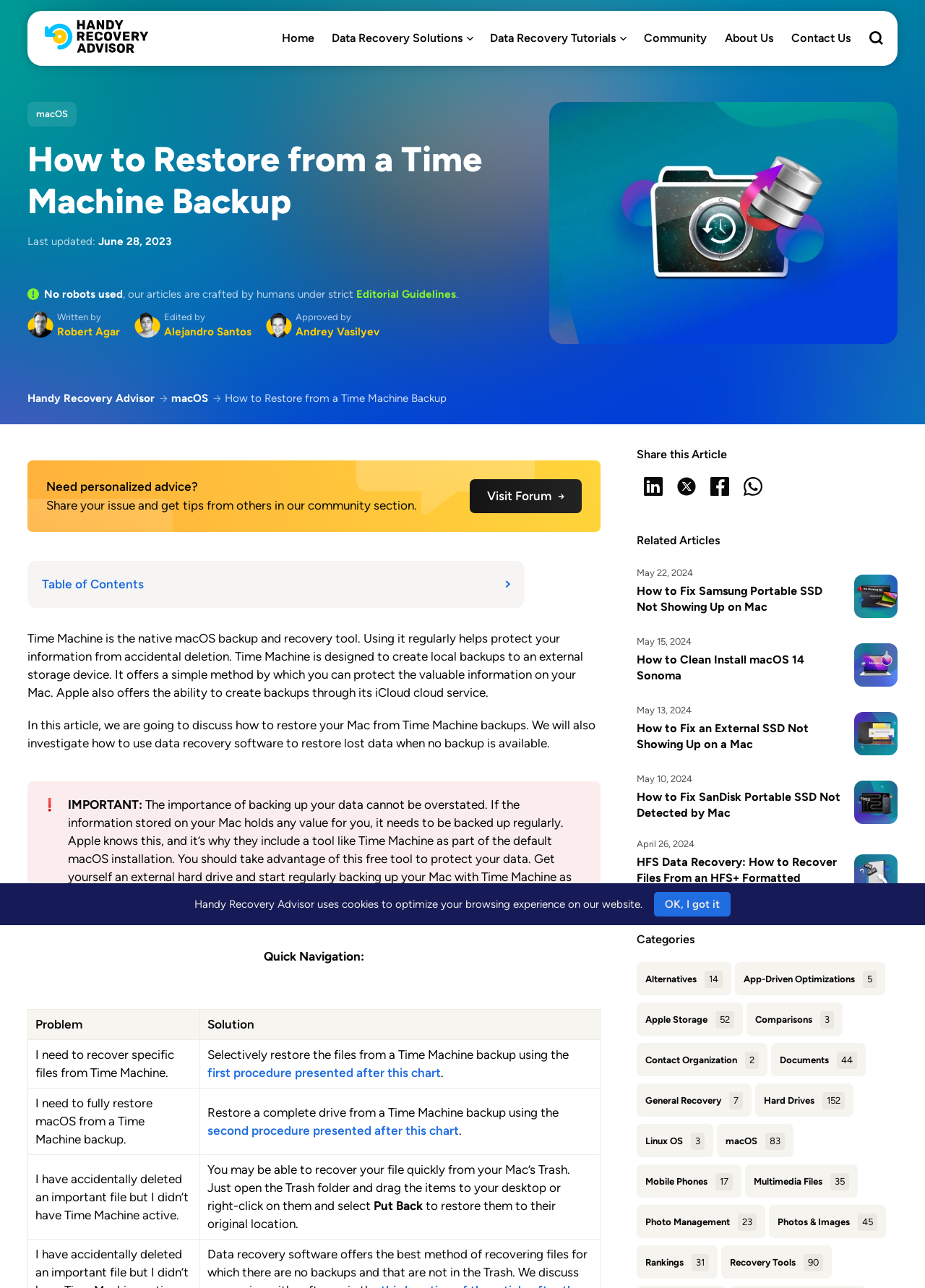Can you give a detailed response to the following question using the information from the image? What is the importance of backing up data?

The webpage emphasizes the importance of backing up data, stating that if the information stored on a Mac holds any value, it needs to be backed up regularly to protect it from loss.